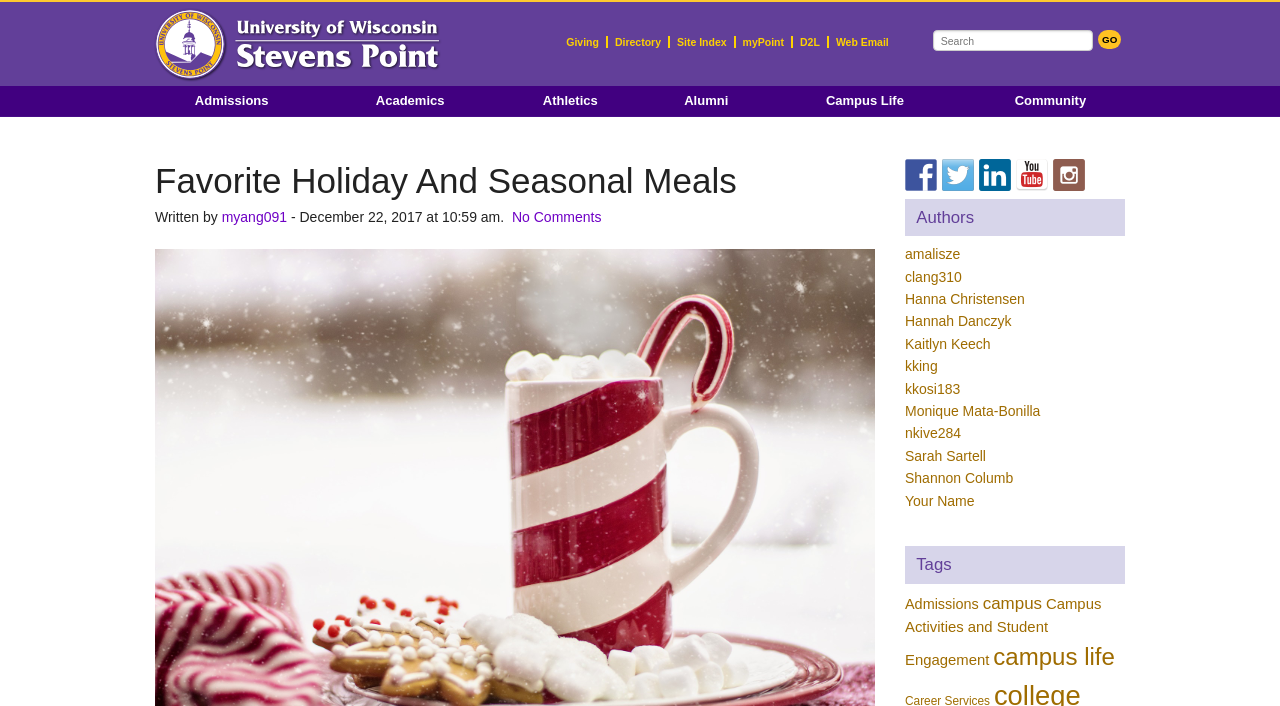Please determine the bounding box coordinates for the UI element described as: "title="Find us on Linkedin"".

[0.765, 0.225, 0.79, 0.271]